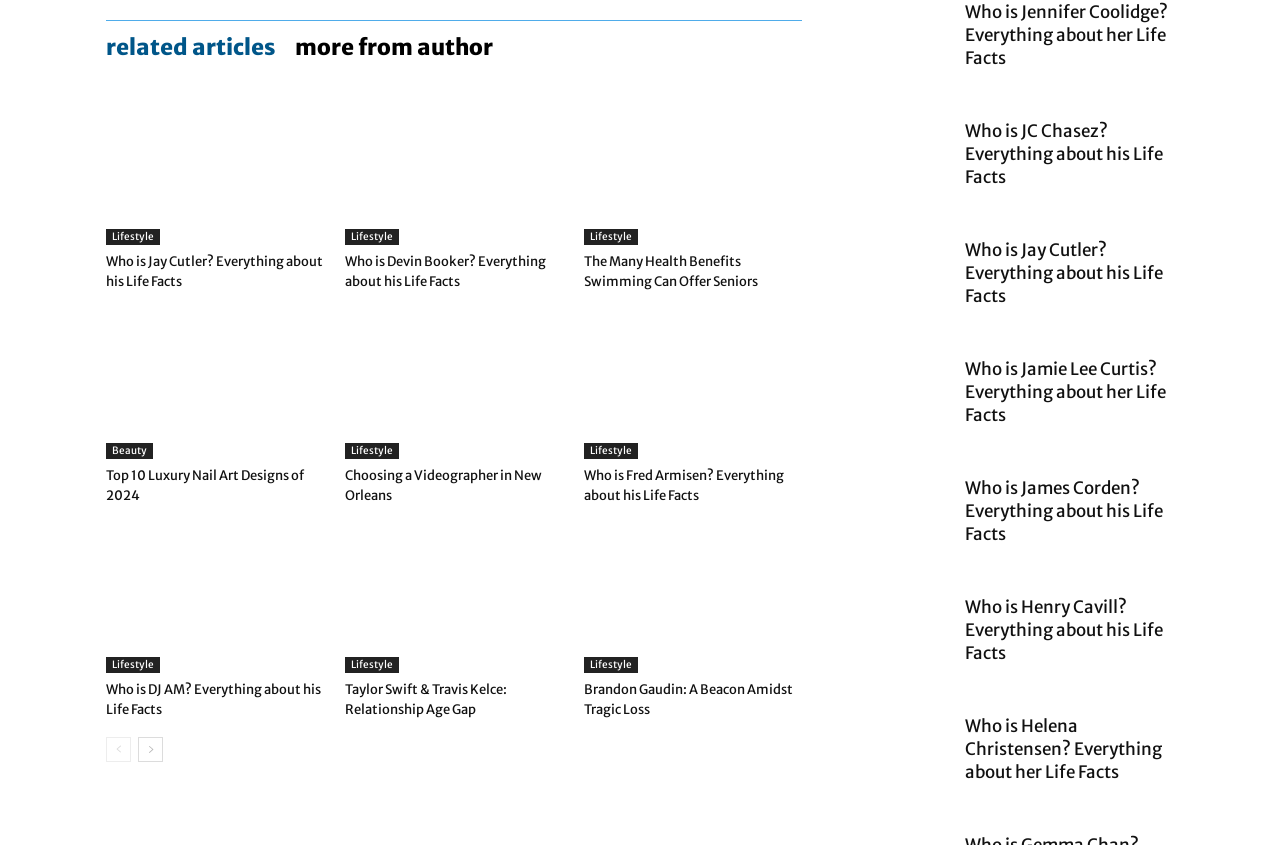How many celebrities are featured on this webpage?
Please provide a single word or phrase as your answer based on the image.

15